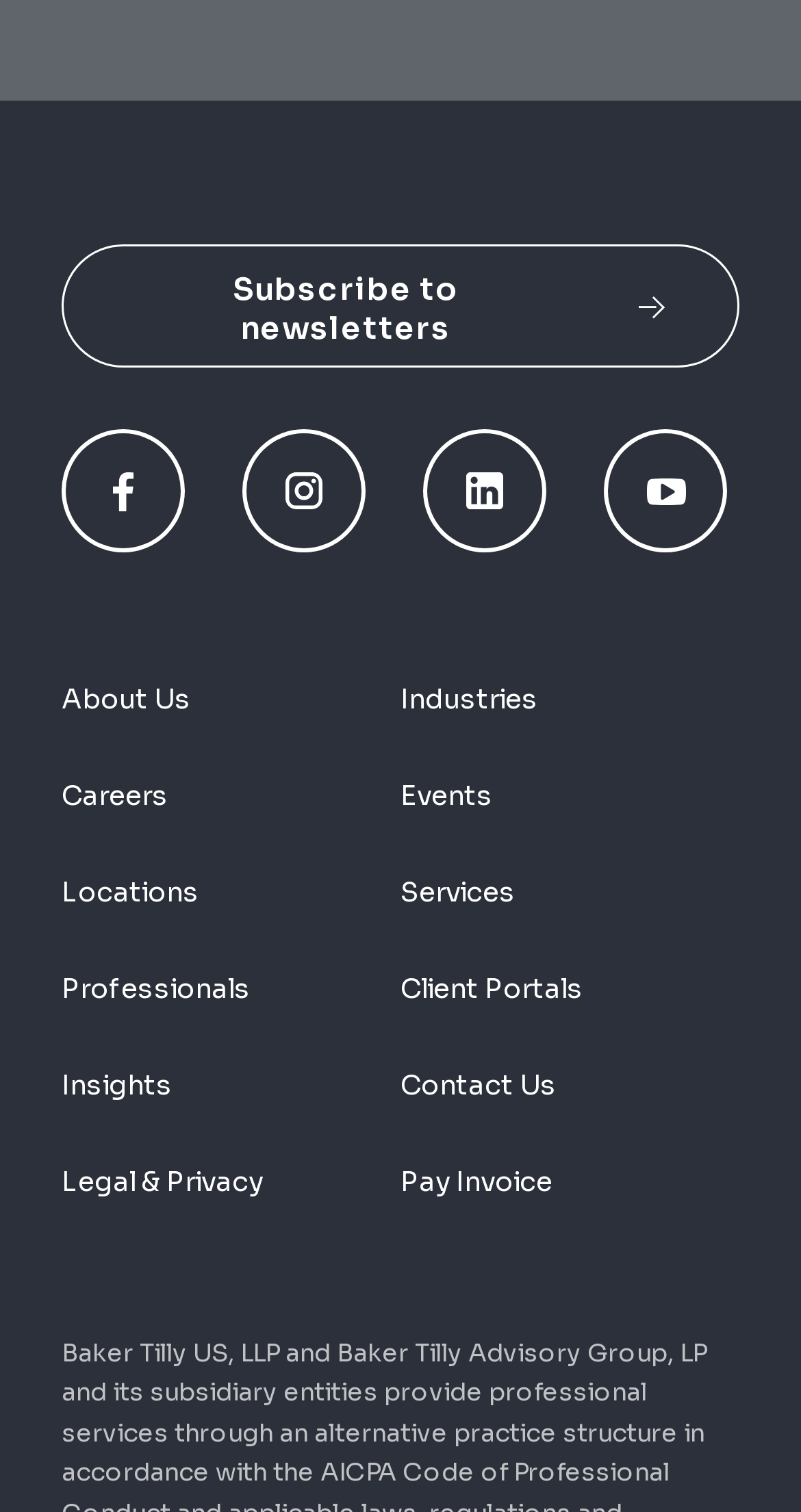Identify the bounding box for the UI element described as: "High Rise". Ensure the coordinates are four float numbers between 0 and 1, formatted as [left, top, right, bottom].

None